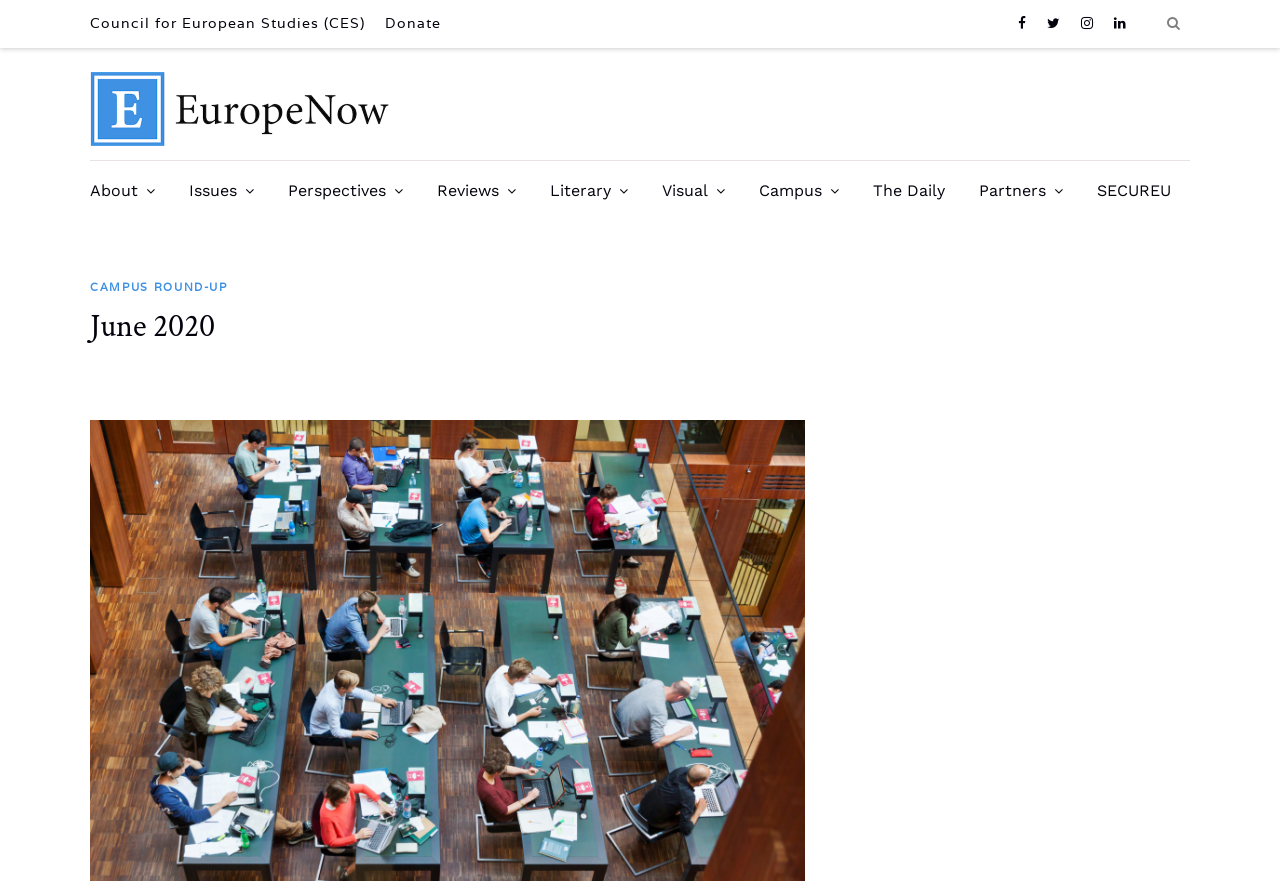Locate the bounding box coordinates of the area that needs to be clicked to fulfill the following instruction: "Click on the 'ABOUT US' link". The coordinates should be in the format of four float numbers between 0 and 1, namely [left, top, right, bottom].

None